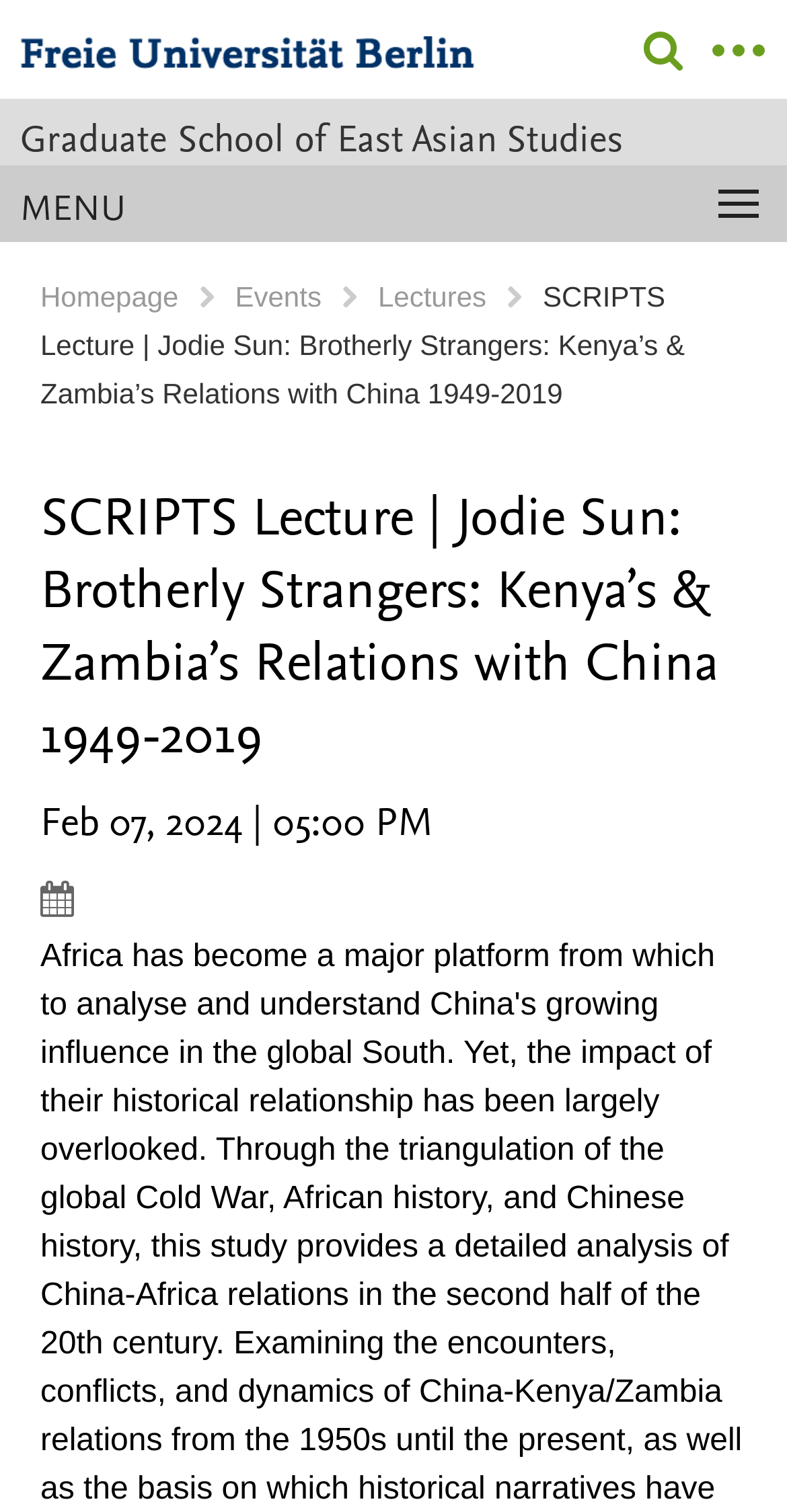Identify the bounding box for the UI element described as: "Craig's Story". The coordinates should be four float numbers between 0 and 1, i.e., [left, top, right, bottom].

None